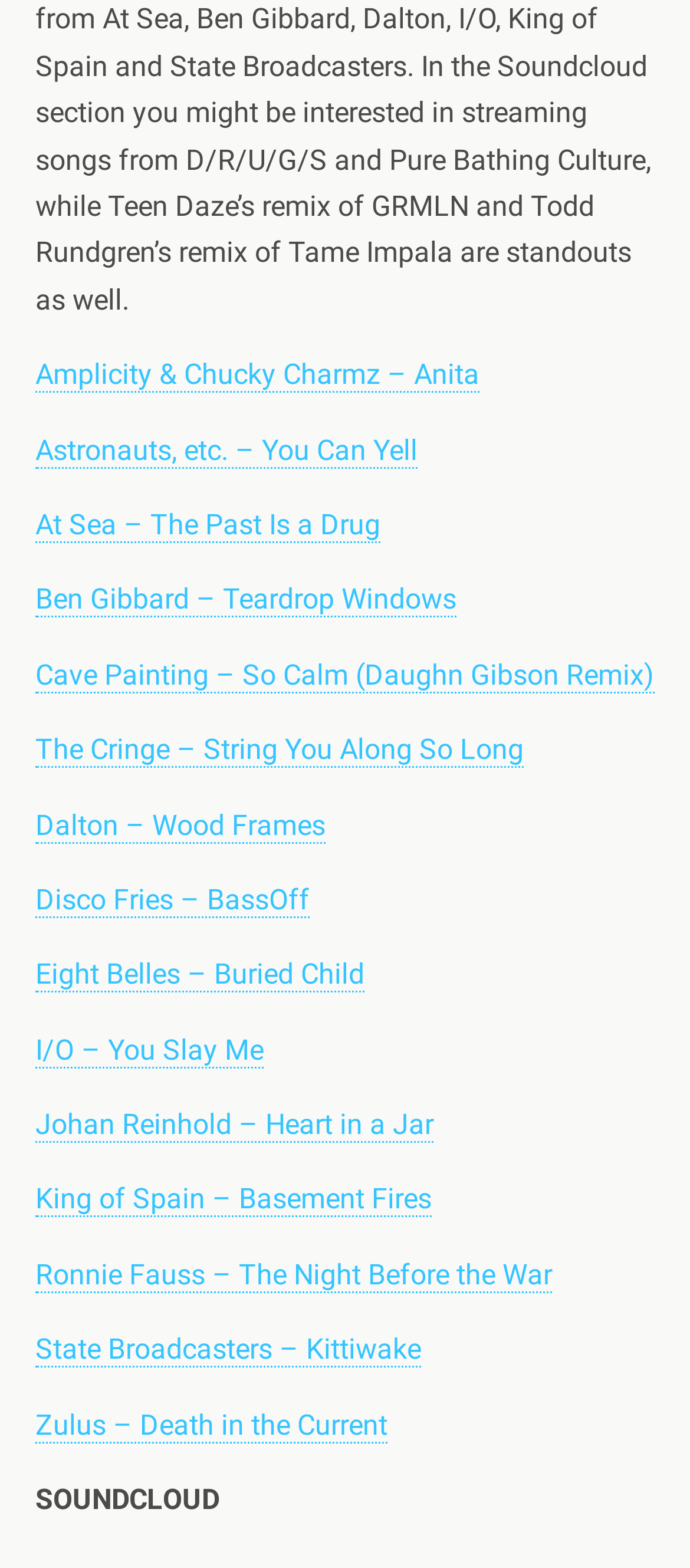Answer the question using only one word or a concise phrase: What is the text of the last link?

Zulus – Death in the Current